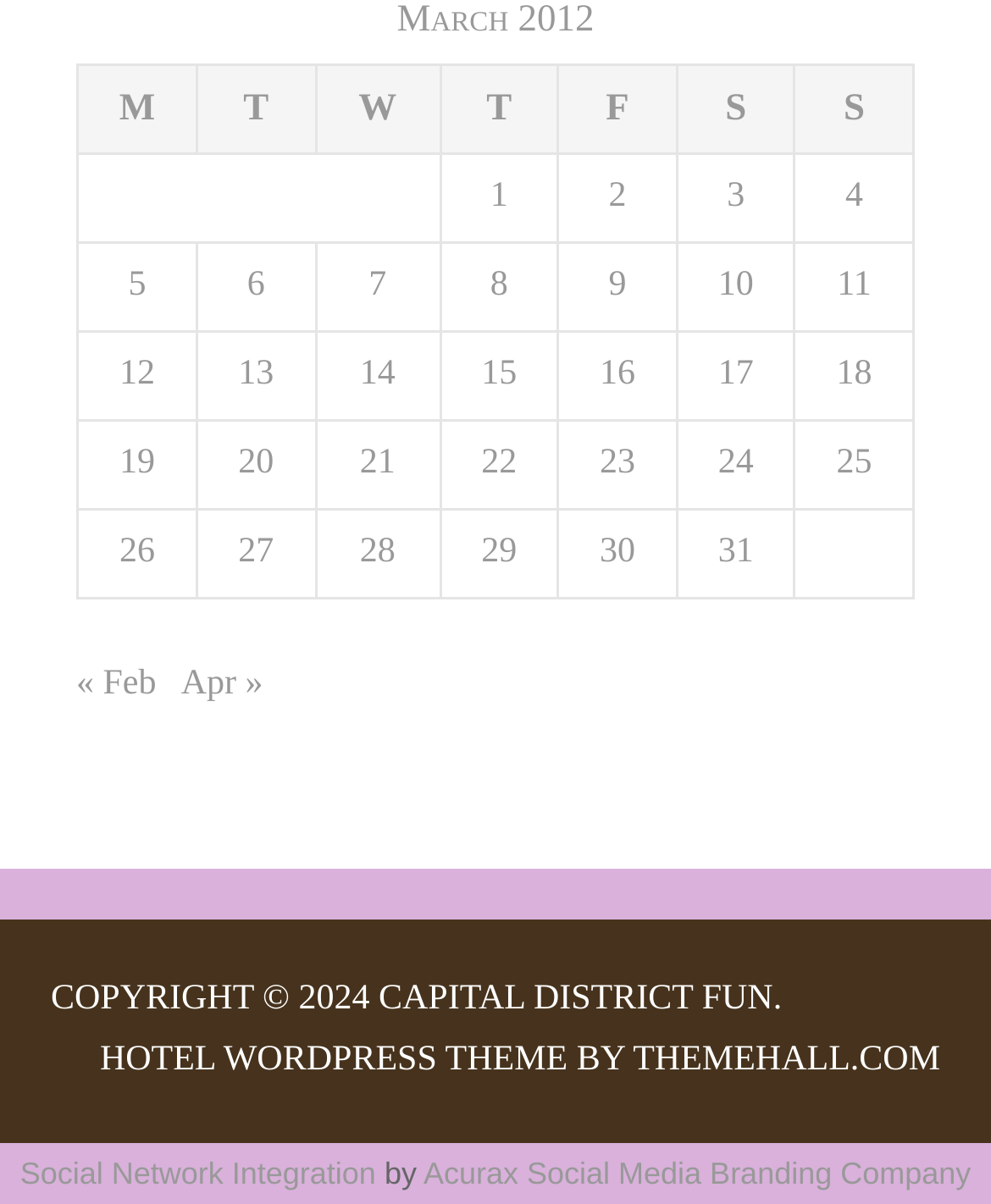Can you find the bounding box coordinates of the area I should click to execute the following instruction: "Click on 'Posts published on March 31, 2012'"?

[0.724, 0.443, 0.76, 0.475]